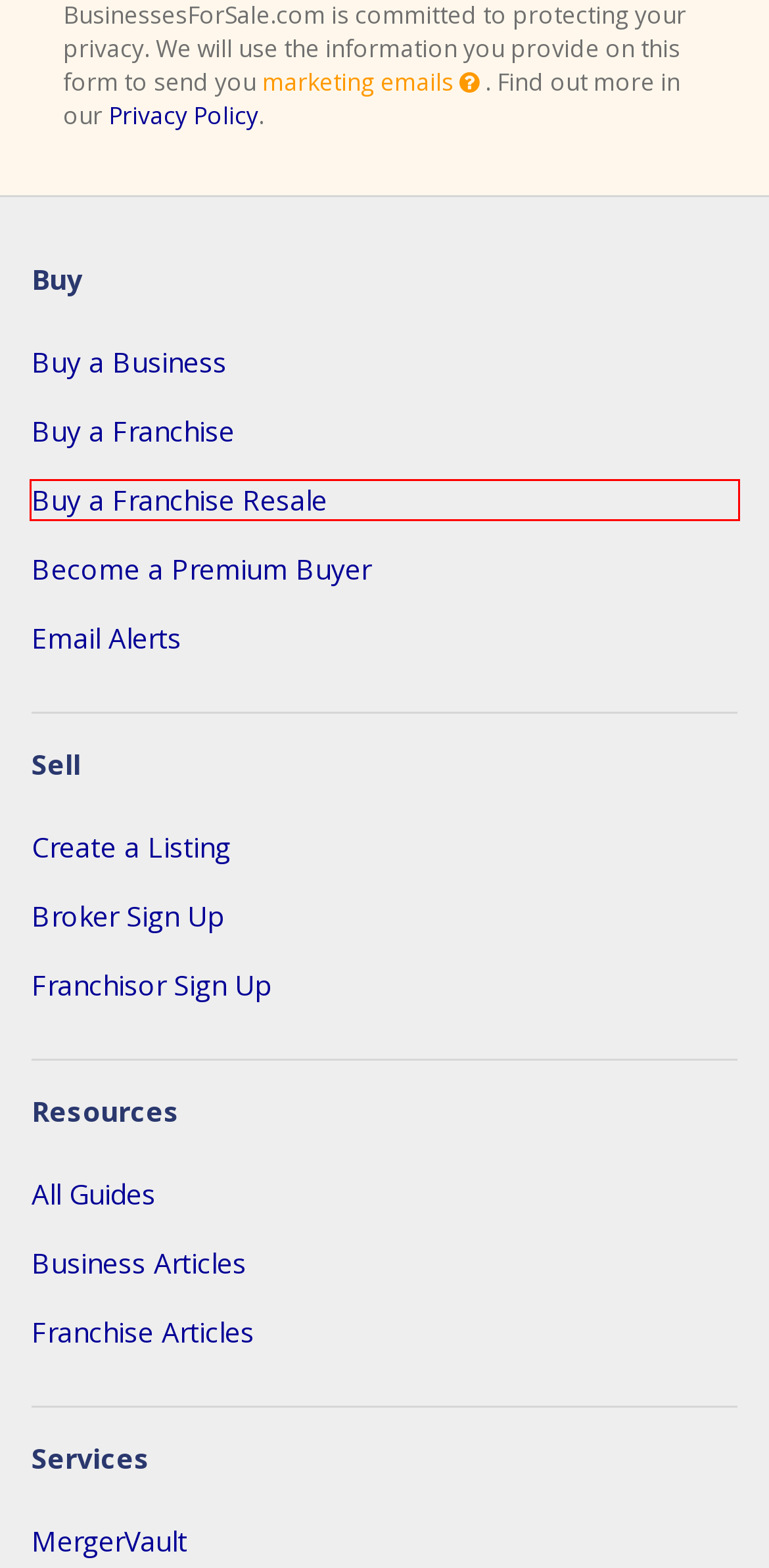You are provided with a screenshot of a webpage highlighting a UI element with a red bounding box. Choose the most suitable webpage description that matches the new page after clicking the element in the bounding box. Here are the candidates:
A. Buy an established for decades hvac business
B. Advertise Your Franchise with Us and Recruit Franchisees
C. Buy a golden opportunity plumbing & heating business in north dakota
D. Buy a project management, design & remodel for homeowners
E. Buy a Franchise | Franchise Opportunities
F. Businesses For Sale in the US, 15,521 Available To Buy Now
G. Quick Valuation Estimation | A BusinessesForSale.com Service
H. Franchise Resales For Sale in the US, 1,022 Available To Buy Now

H